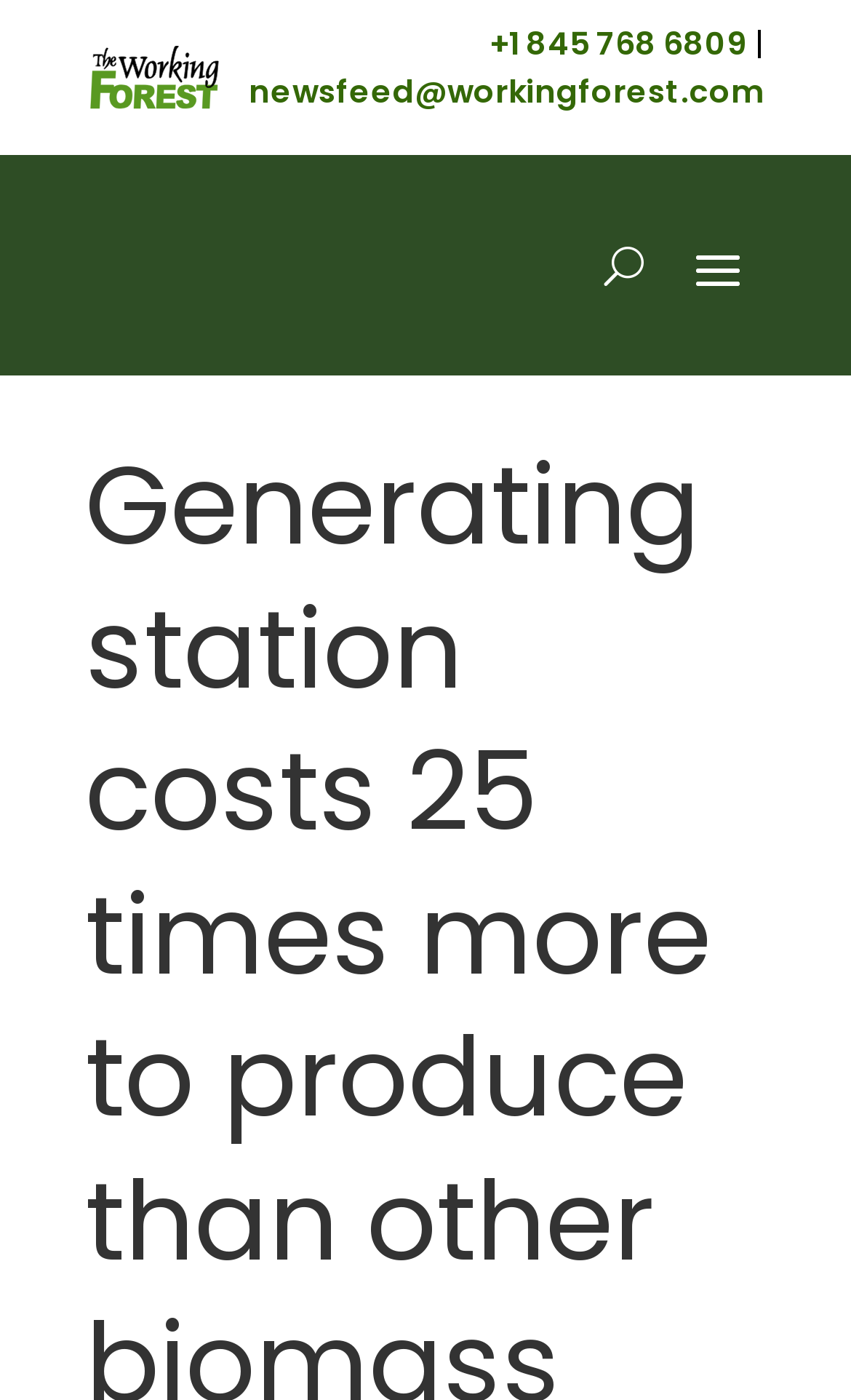Determine the bounding box coordinates in the format (top-left x, top-left y, bottom-right x, bottom-right y). Ensure all values are floating point numbers between 0 and 1. Identify the bounding box of the UI element described by: newsfeed@workingforest.com

[0.292, 0.049, 0.9, 0.08]